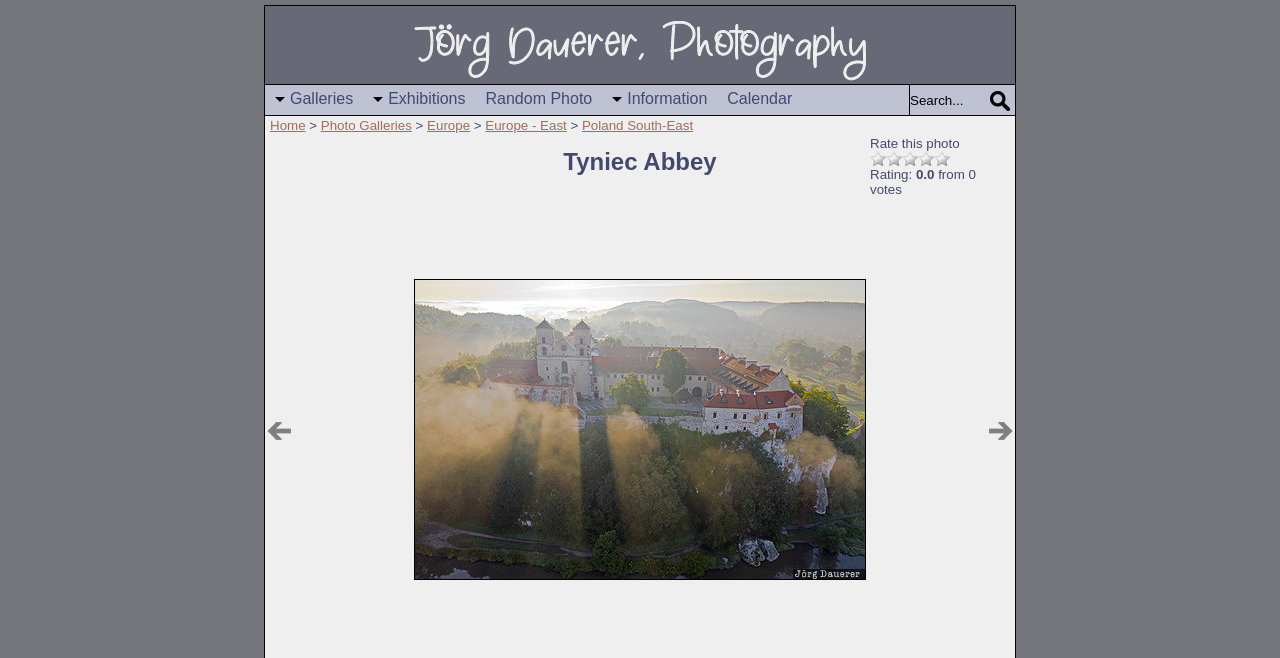What is the navigation button above the search box?
Give a single word or phrase answer based on the content of the image.

button